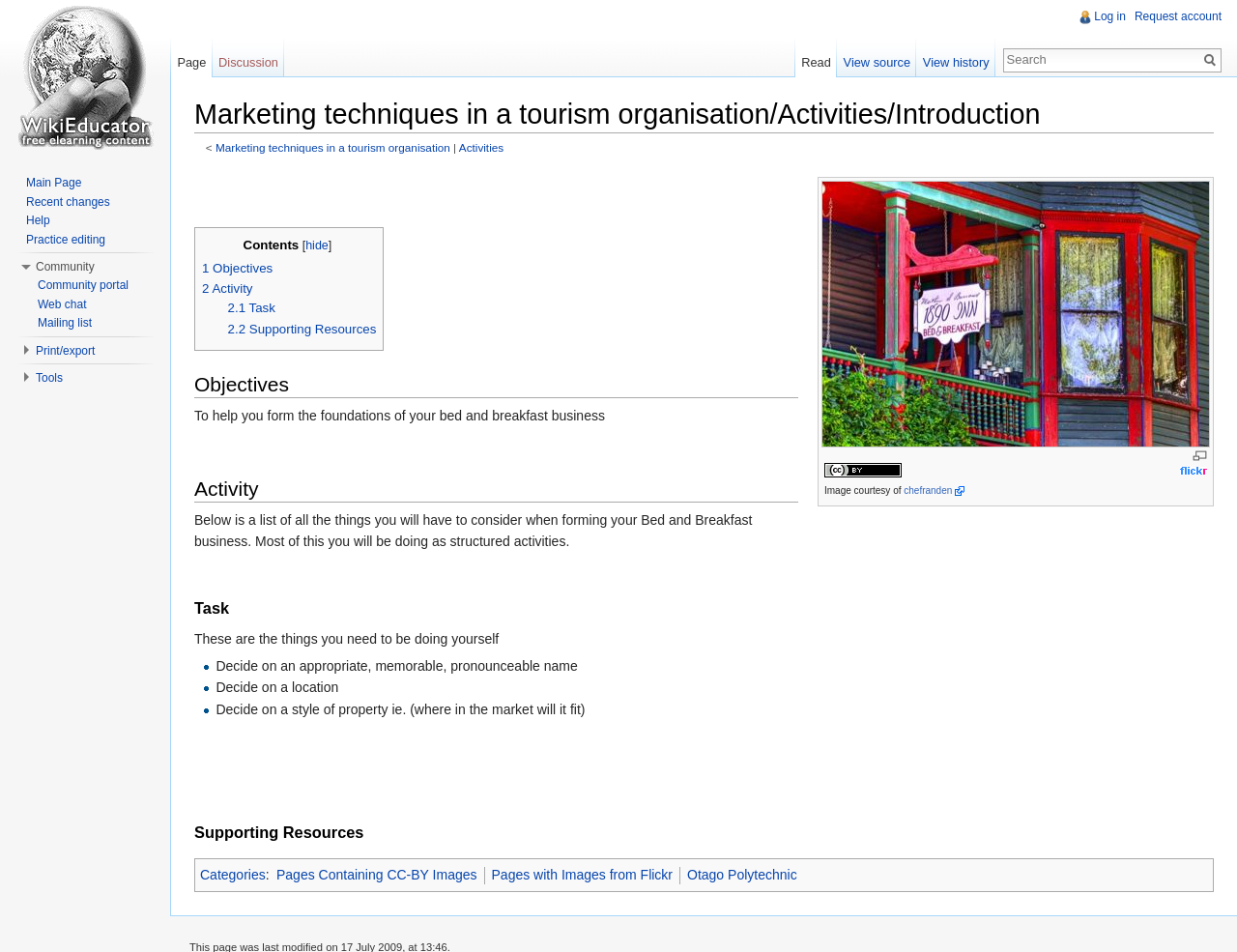Craft a detailed narrative of the webpage's structure and content.

This webpage is about marketing techniques in a tourism organization, specifically focusing on activities and introductions. At the top, there is a heading that displays the title of the page, followed by a link to the main page and a navigation menu with options such as "Personal tools", "Namespaces", "Views", and "Search".

Below the navigation menu, there is a table of contents with links to different sections of the page, including "Objectives", "Activity", "Task", and "Supporting Resources". The "Objectives" section explains the purpose of the page, which is to help users form the foundations of their bed and breakfast business.

The "Activity" section provides a list of things to consider when forming a Bed and Breakfast business, and the "Task" section outlines specific tasks that need to be done, such as deciding on a business name and location. The "Supporting Resources" section provides links to additional resources, including categories, pages with CC-BY images, and pages with images from Flickr.

On the right side of the page, there are several navigation menus, including "Community", "Print/export", and "Tools", which provide links to related pages and resources. There is also a search bar at the top right corner of the page.

At the bottom of the page, there are several links to related pages, including "Categories", "Pages Containing CC-BY Images", and "Otago Polytechnic". There are also two images, one of which is a Flickr logo, and a link to enlarge the image.